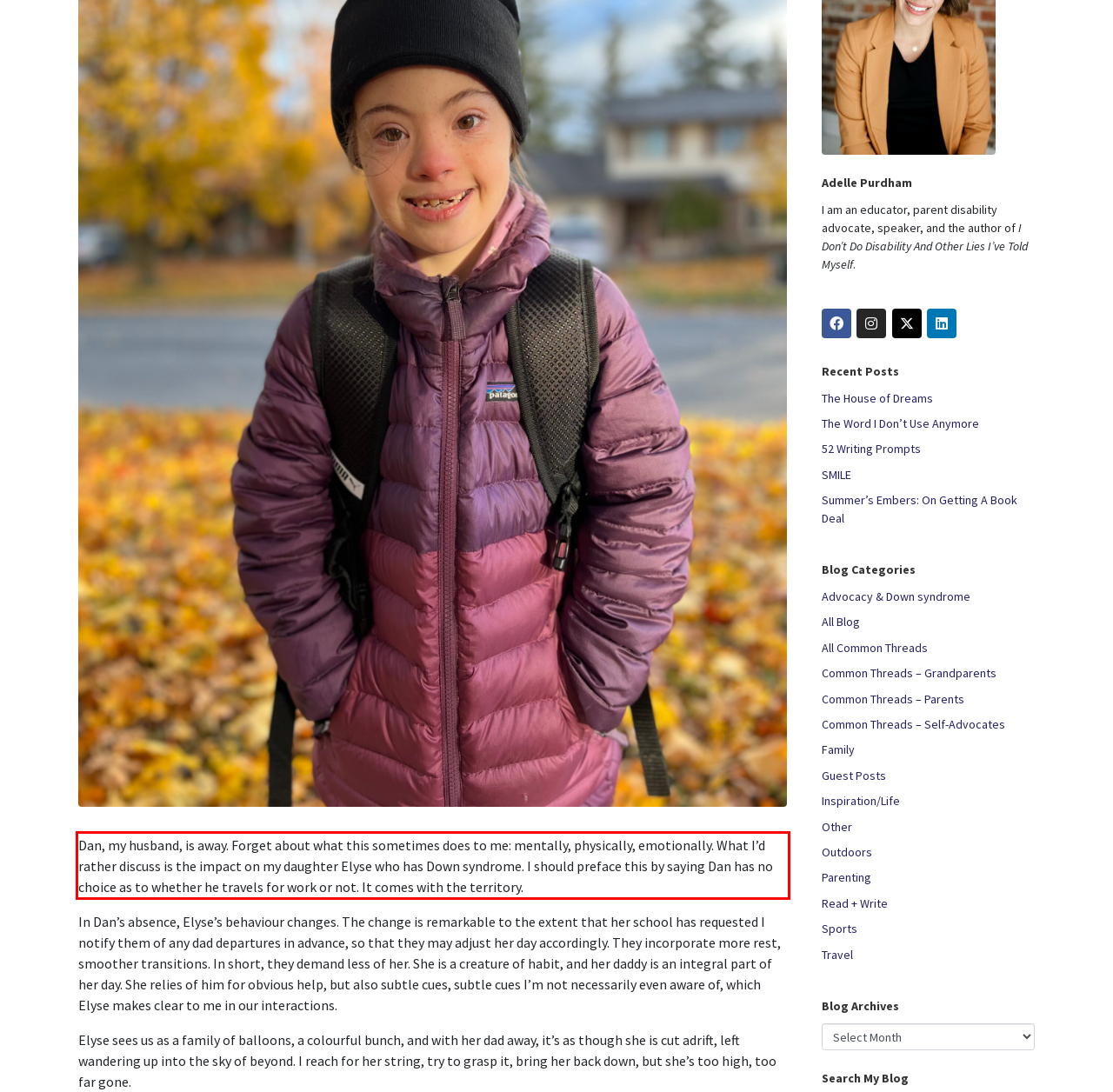Please use OCR to extract the text content from the red bounding box in the provided webpage screenshot.

Dan, my husband, is away. Forget about what this sometimes does to me: mentally, physically, emotionally. What I’d rather discuss is the impact on my daughter Elyse who has Down syndrome. I should preface this by saying Dan has no choice as to whether he travels for work or not. It comes with the territory.